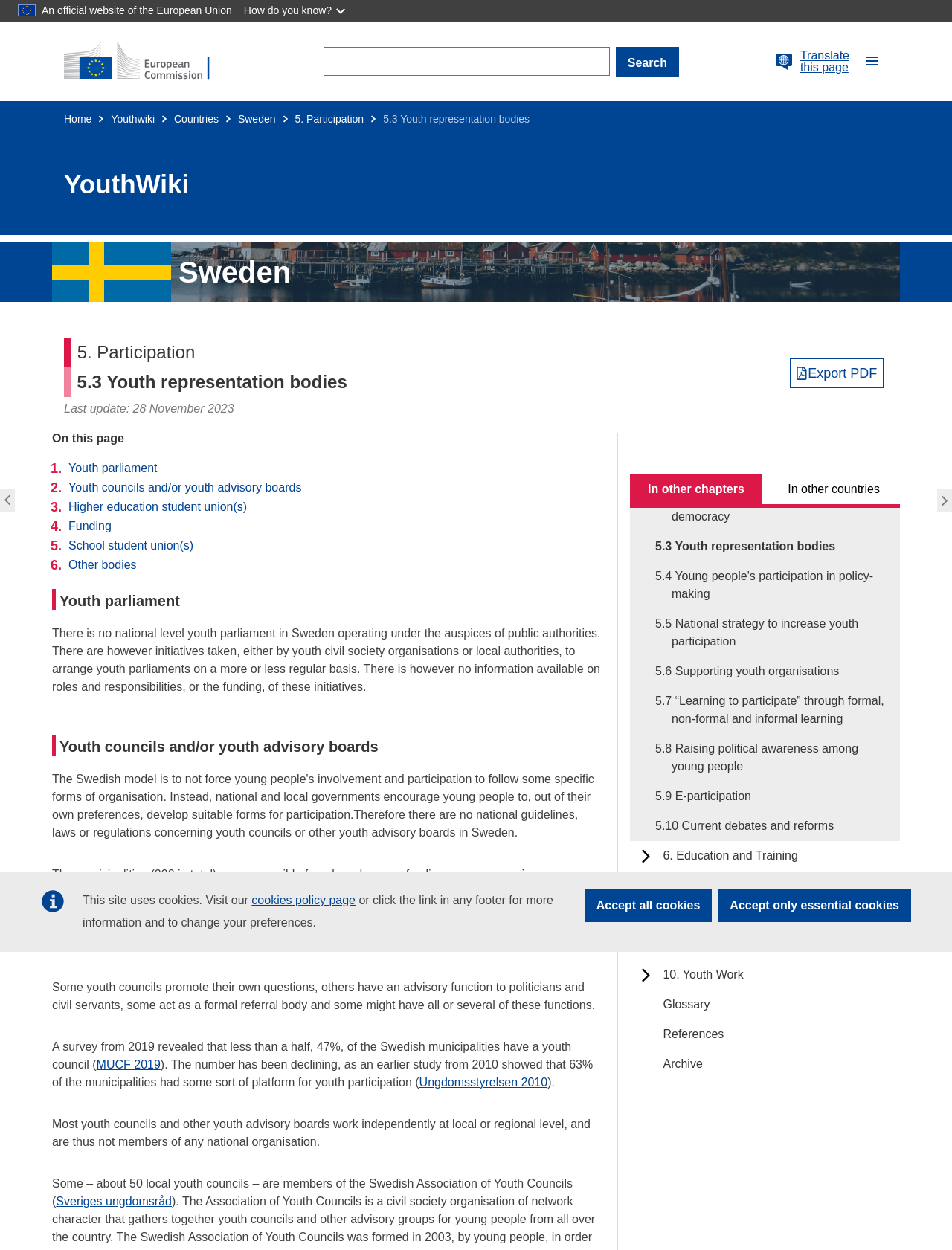What is the name of the website?
Using the image provided, answer with just one word or phrase.

YouthWiki